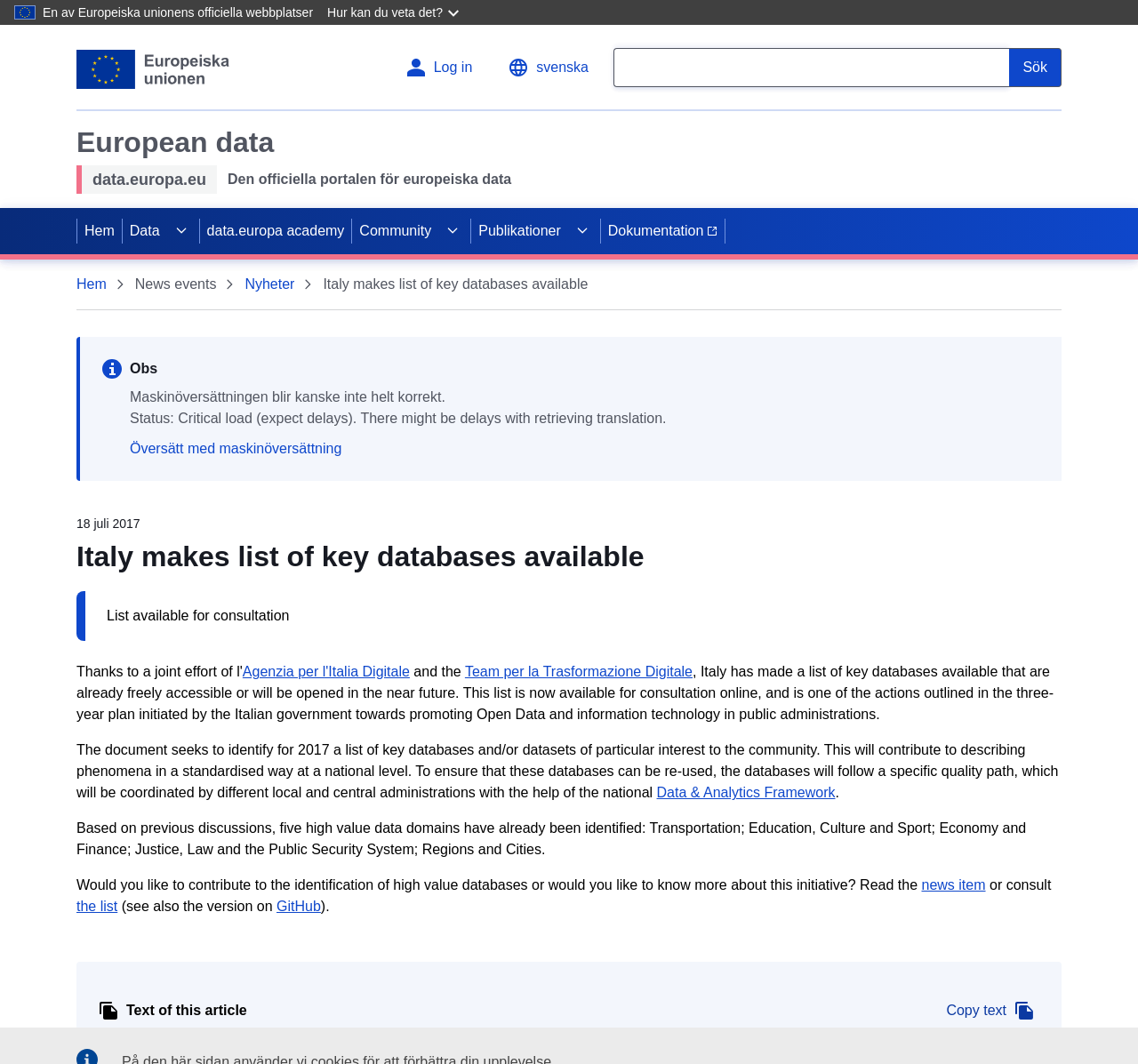Use a single word or phrase to answer this question: 
What is the purpose of the list of key databases available?

To describe phenomena in a standardised way